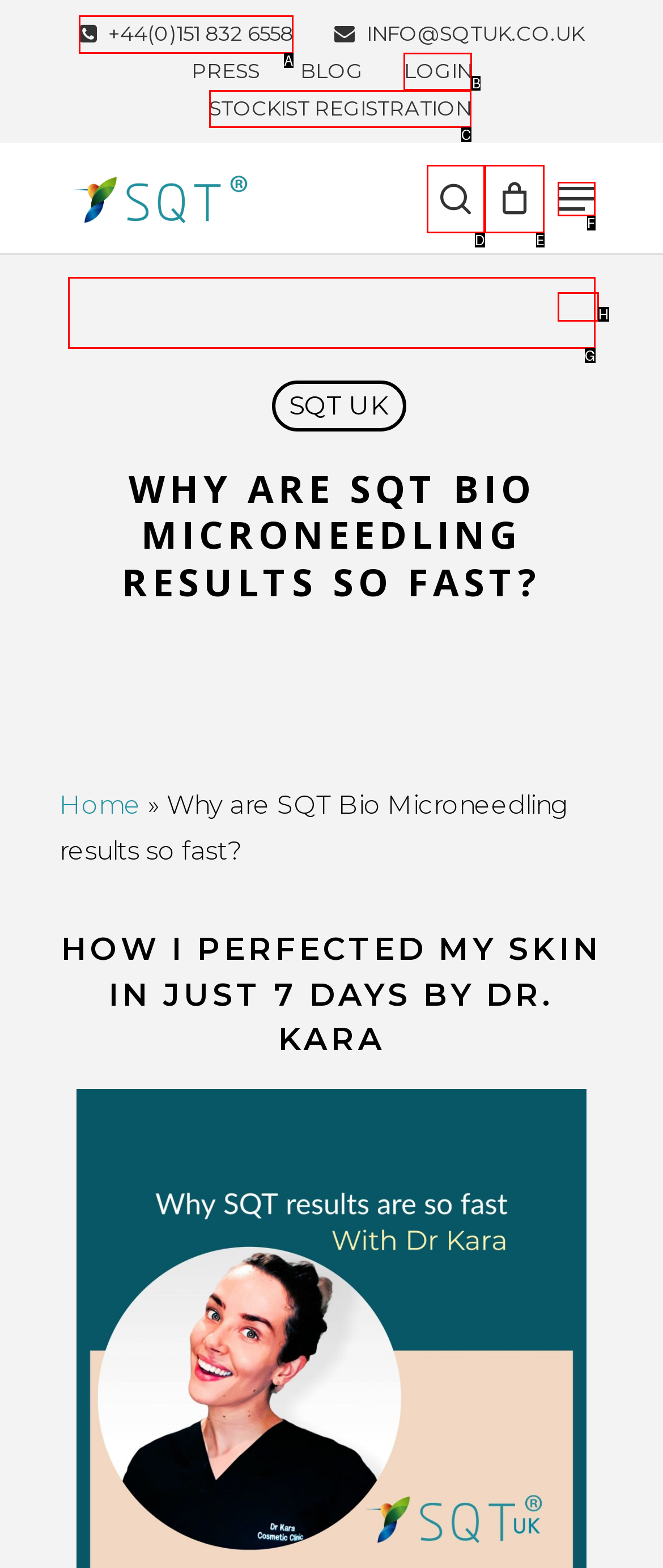Indicate which HTML element you need to click to complete the task: Call the phone number. Provide the letter of the selected option directly.

A